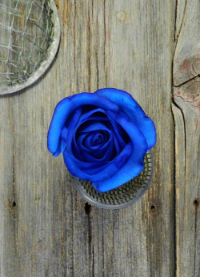Illustrate the scene in the image with a detailed description.

This image features a stunning blue rose, beautifully arranged and set against a rustic wooden background. The rose, with its vibrant blue petals, showcases a unique and eye-catching coloration that distinguishes it from traditional rose hues. Its petals are delicately curled and layered, emphasizing the softness and elegance of the flower. The composition is enhanced by the surrounding textures of the weathered wood, which adds a natural charm and warmth to the scene. This blue rose would be a perfect addition to creative floral displays or as a standout piece in any bouquet, symbolizing uniqueness and individuality.